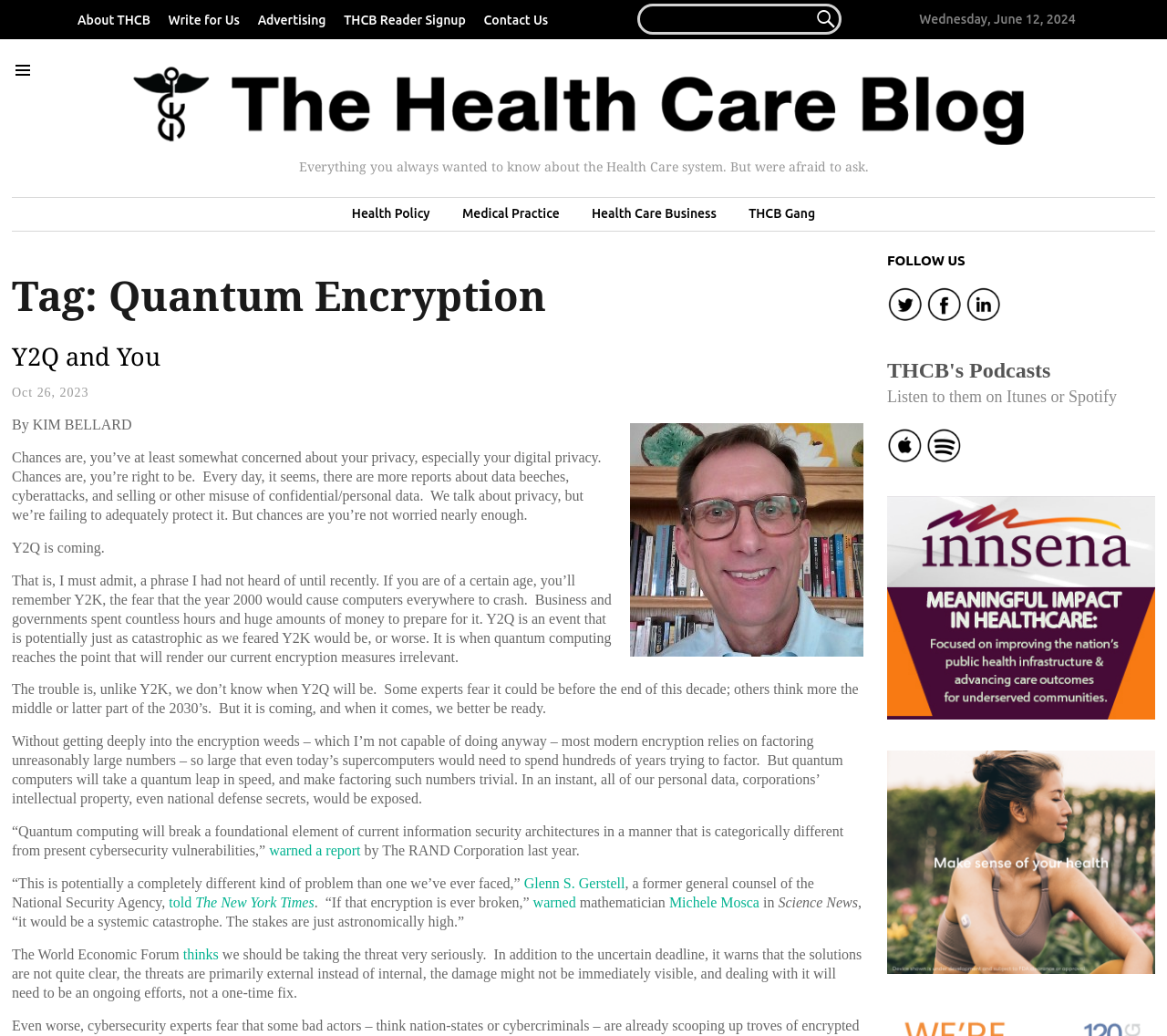What is the name of the blog?
Examine the image and provide an in-depth answer to the question.

I found the name of the blog by looking at the Root Element [1] with the content 'Quantum Encryption – The Health Care Blog'.